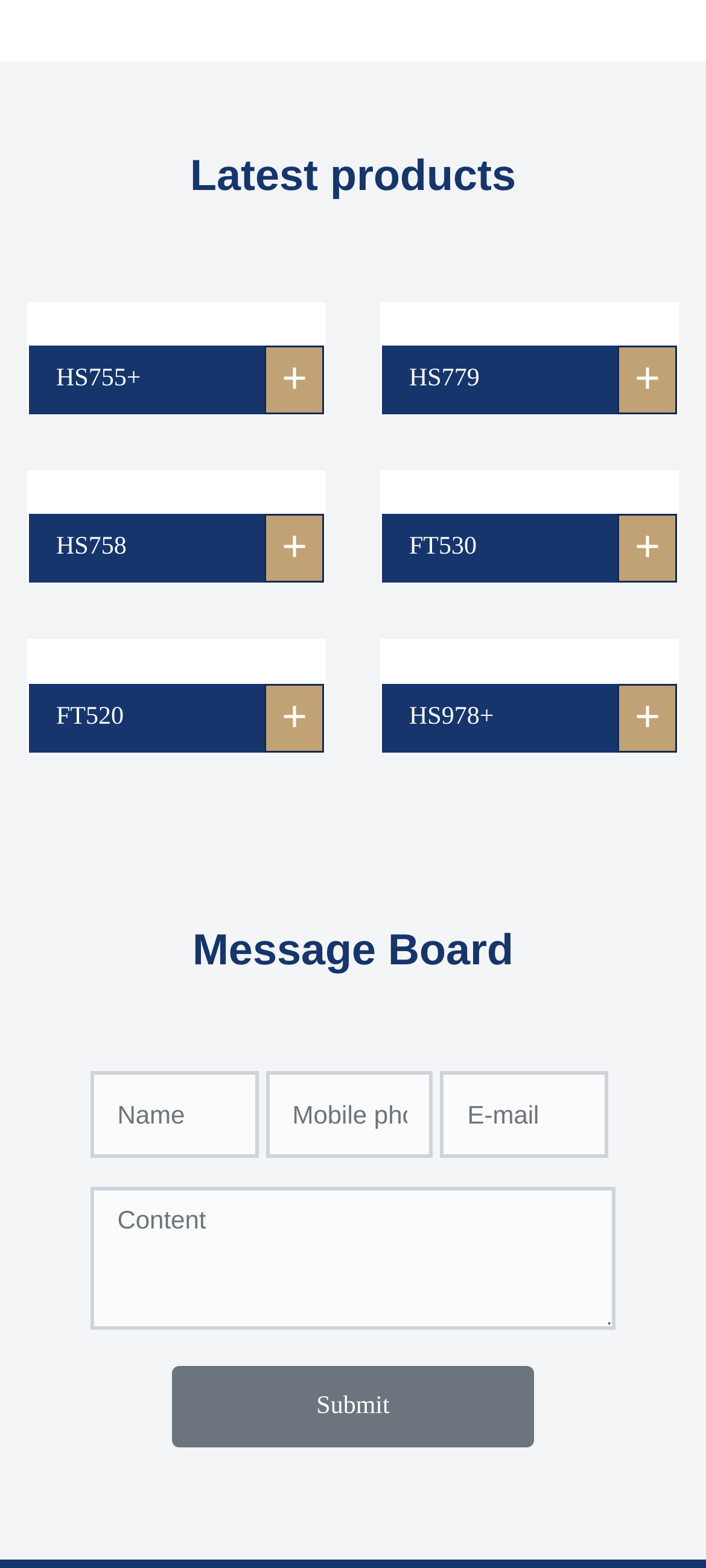How many product links are on the page?
Please provide a comprehensive answer based on the contents of the image.

I counted the number of link elements with product names, such as 'HS755+', 'HS779', etc., and found a total of 8 product links on the page.